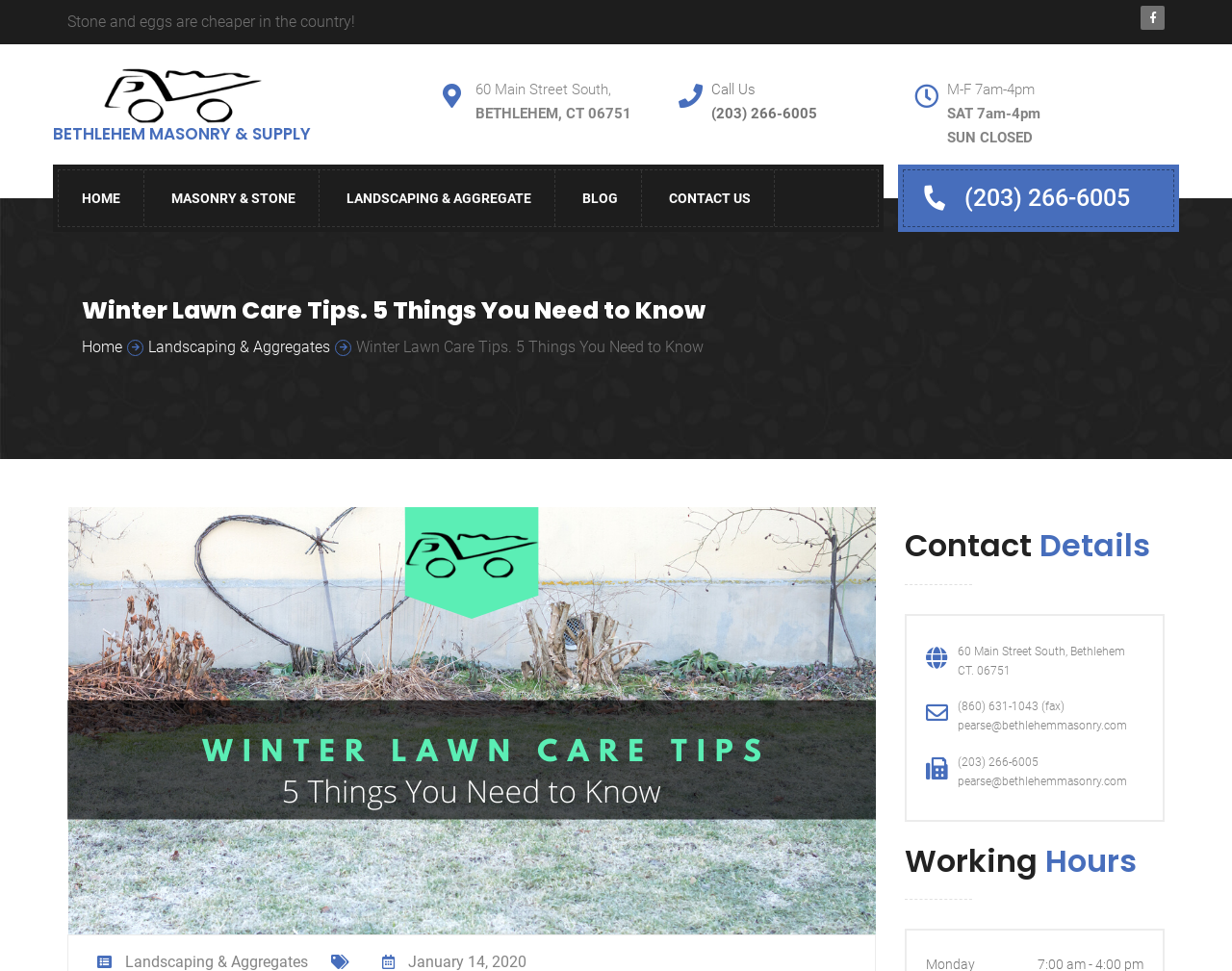Using the description "Contact Us", locate and provide the bounding box of the UI element.

[0.524, 0.176, 0.628, 0.233]